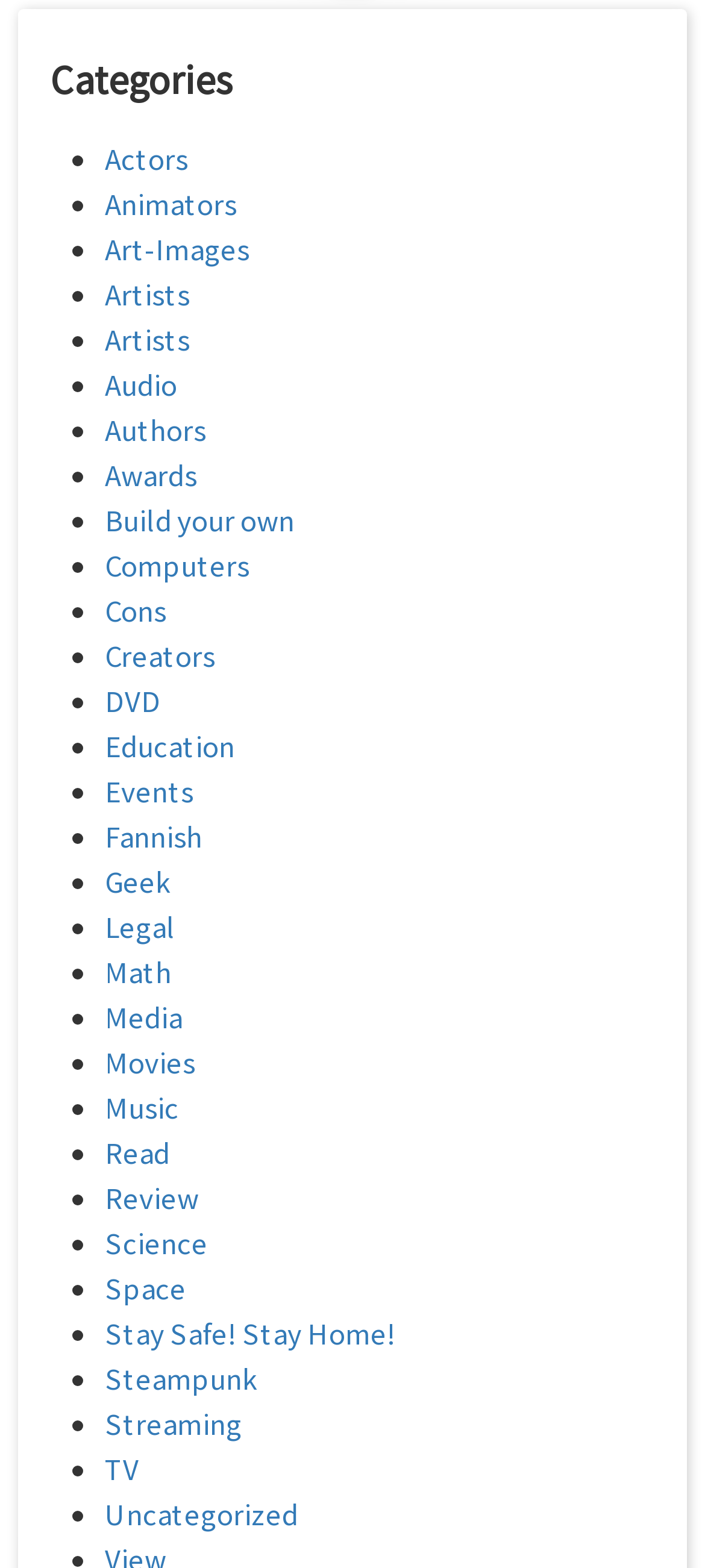What is the first link under the 'Categories' heading?
Give a detailed and exhaustive answer to the question.

The first link under the 'Categories' heading is 'Actors' because it is the first list item with a link.